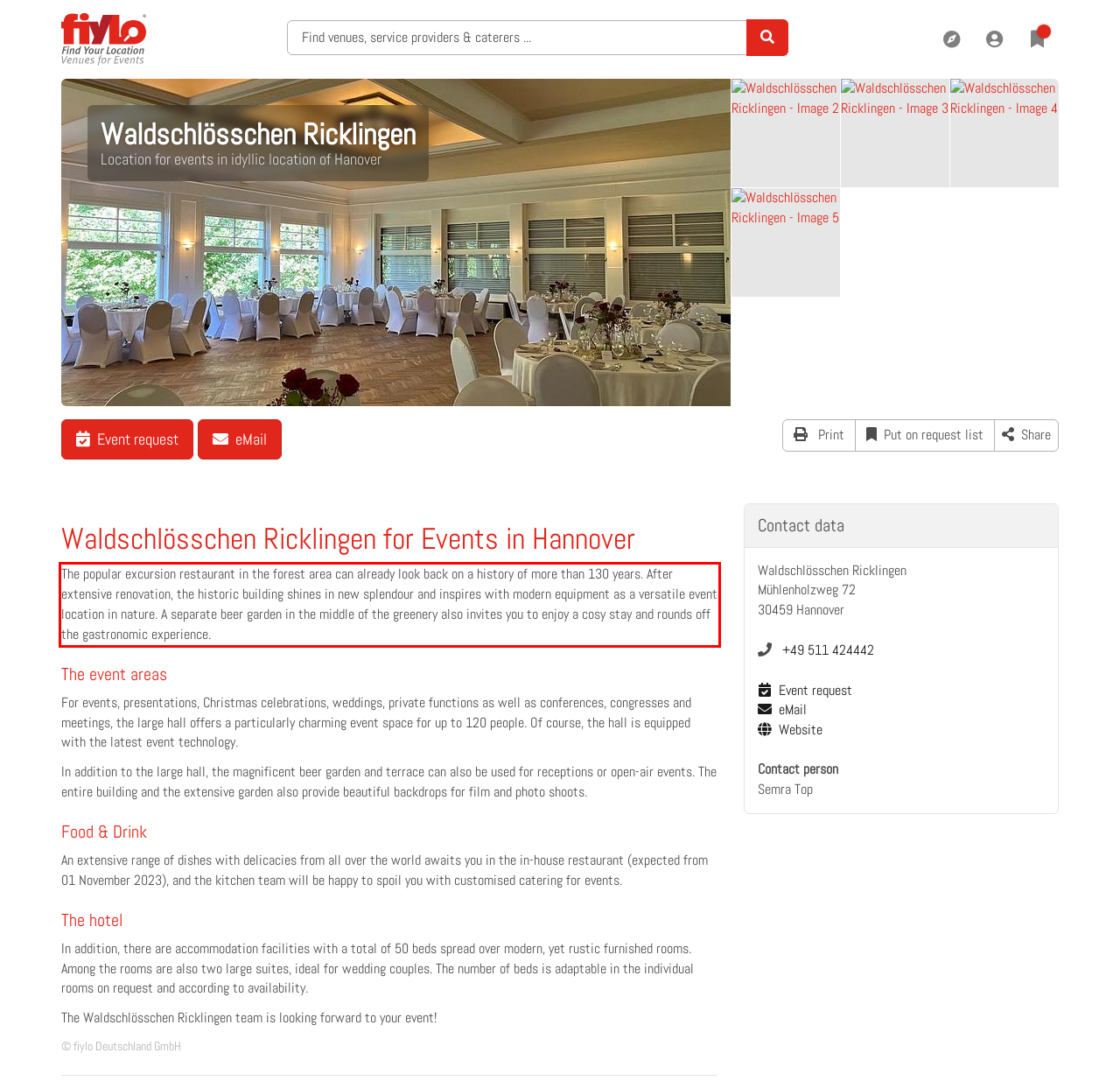Observe the screenshot of the webpage that includes a red rectangle bounding box. Conduct OCR on the content inside this red bounding box and generate the text.

The popular excursion restaurant in the forest area can already look back on a history of more than 130 years. After extensive renovation, the historic building shines in new splendour and inspires with modern equipment as a versatile event location in nature. A separate beer garden in the middle of the greenery also invites you to enjoy a cosy stay and rounds off the gastronomic experience.